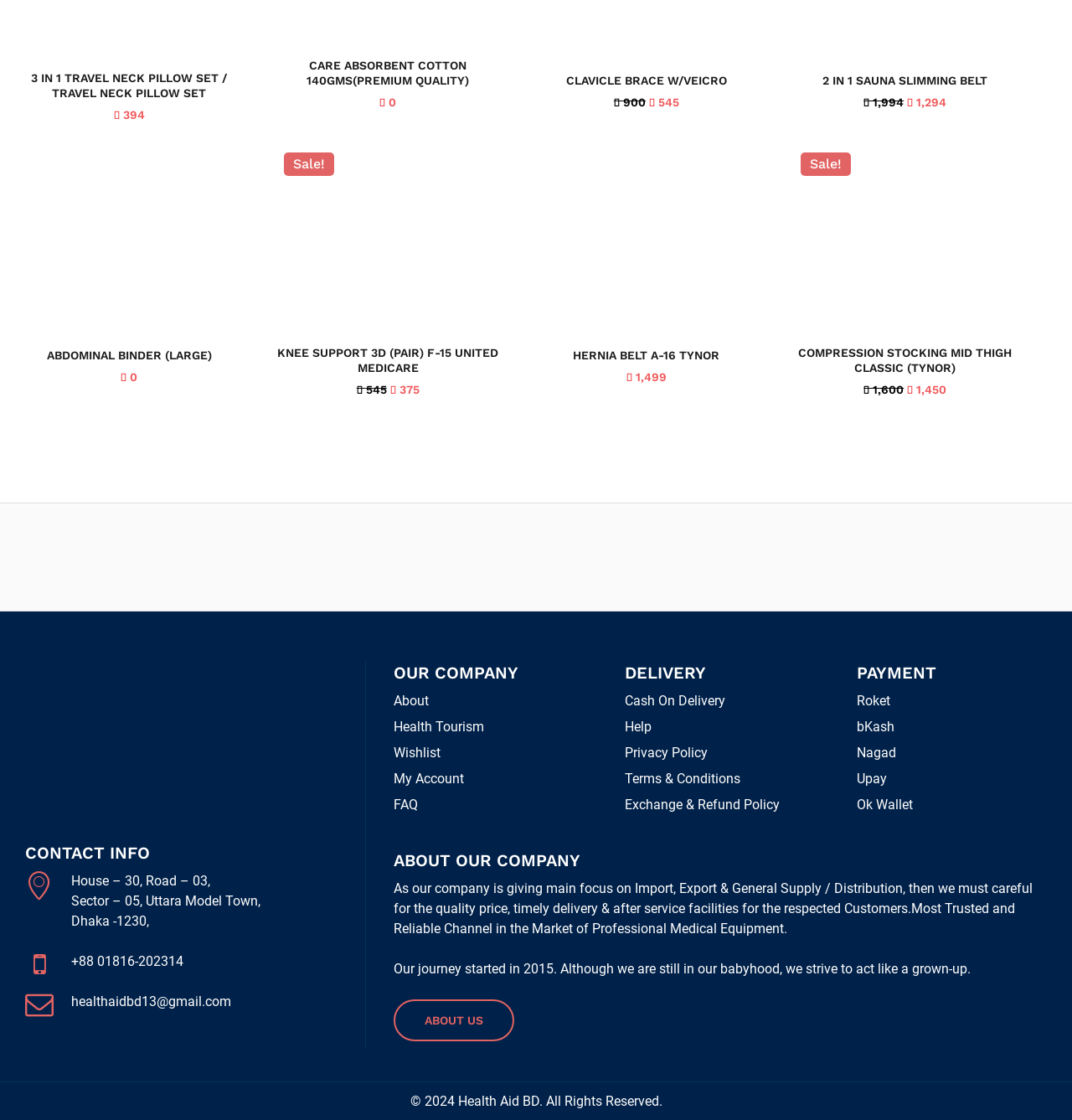Highlight the bounding box coordinates of the element you need to click to perform the following instruction: "Click 'About' under 'OUR COMPANY'."

[0.367, 0.619, 0.4, 0.633]